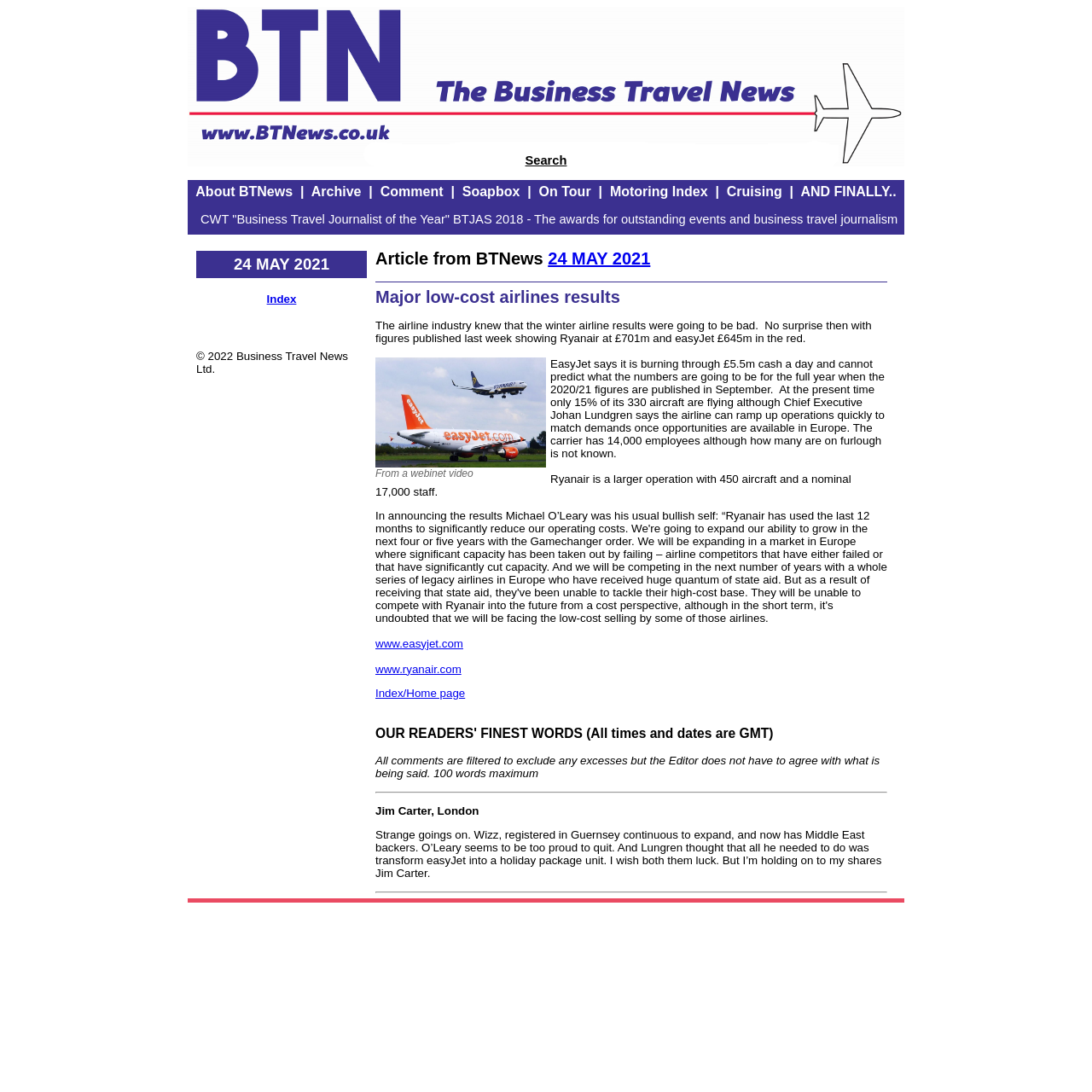Find the bounding box coordinates for the element that must be clicked to complete the instruction: "Read comments from Jim Carter, London". The coordinates should be four float numbers between 0 and 1, indicated as [left, top, right, bottom].

[0.344, 0.737, 0.439, 0.748]